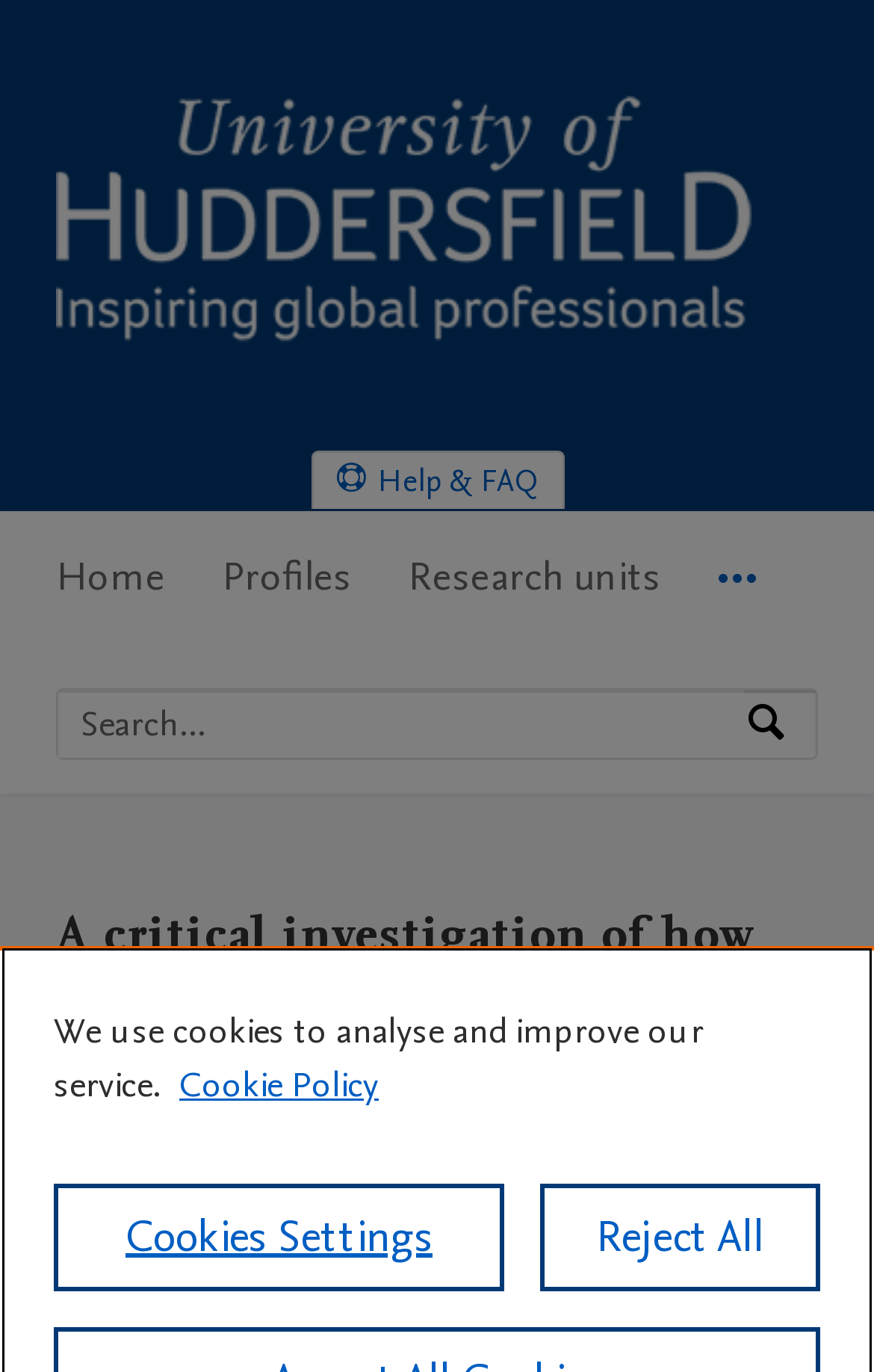Illustrate the webpage's structure and main components comprehensively.

The webpage is a research portal from the University of Huddersfield, focused on a critical investigation of how disabled youth work practitioners use their experiences to shape their youth work practices. 

At the top left corner, there are three "Skip to" links, allowing users to navigate to main navigation, search, or main content. Next to these links, the University of Huddersfield Research Portal logo is displayed, along with a link to the portal's home page. 

On the top right side, there is a "Help & FAQ" link. Below it, a main navigation menu is located, consisting of five menu items: "Home", "Profiles", "Research units", and "More navigation options". 

In the middle of the page, a search bar is provided, where users can search by expertise, name, or affiliation. The search bar is accompanied by a "Search" button. 

Below the search bar, the name "Toni Paxford" is displayed, along with a link to the "School of Business, Education and Law". 

At the bottom of the page, a message about cookies is displayed, stating that the website uses cookies to analyze and improve its service. There are two buttons, "Cookies Settings" and "Reject All", allowing users to manage their cookie preferences. Additionally, a link to "More information about your privacy" is provided, which opens in a new tab.